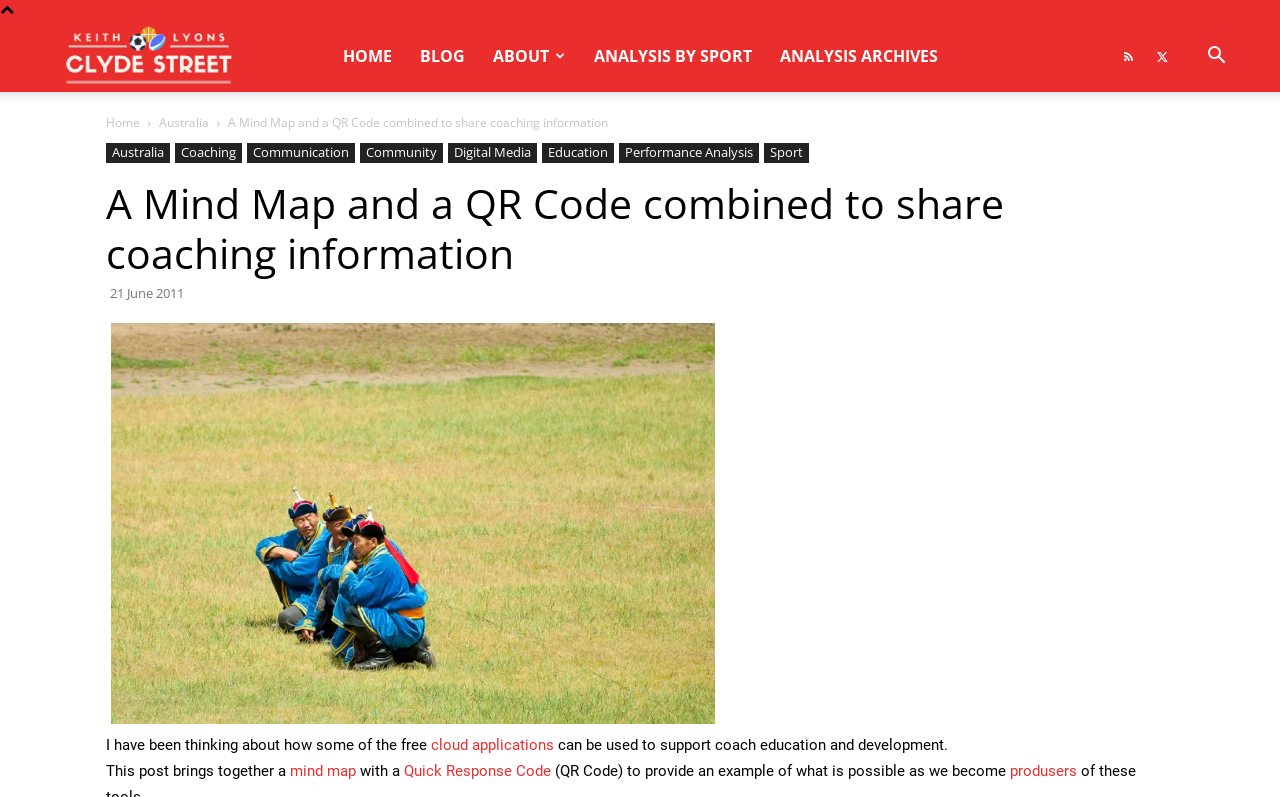Select the bounding box coordinates of the element I need to click to carry out the following instruction: "View blog posts".

[0.328, 0.026, 0.363, 0.114]